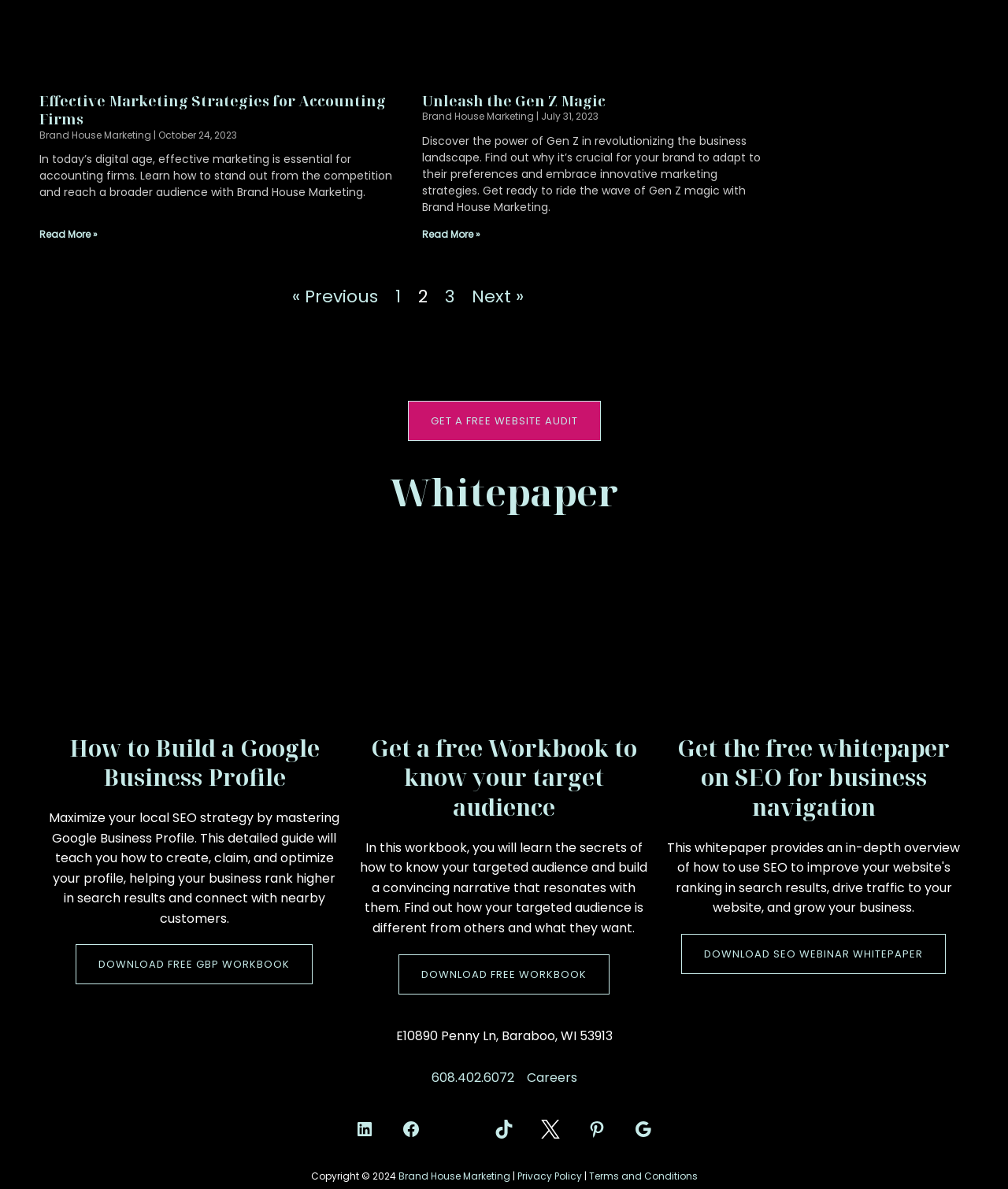Please locate the bounding box coordinates of the element that should be clicked to complete the given instruction: "Get a free website audit".

[0.404, 0.337, 0.596, 0.371]